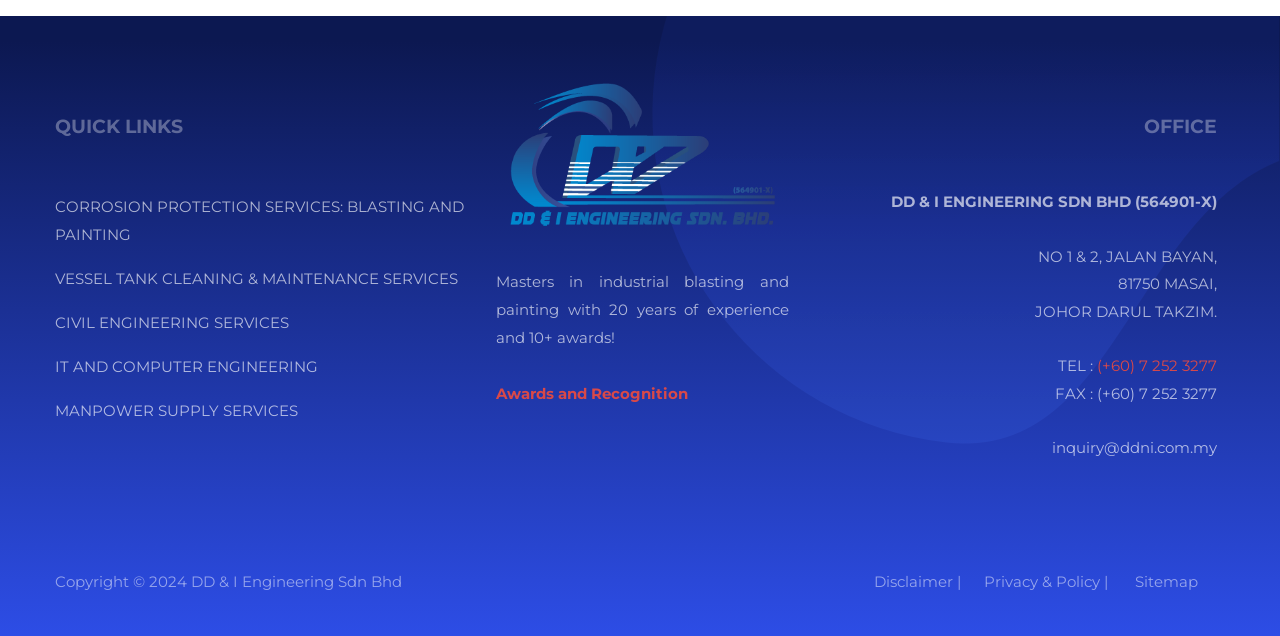Respond concisely with one word or phrase to the following query:
What is the phone number?

(+60) 7 252 3277